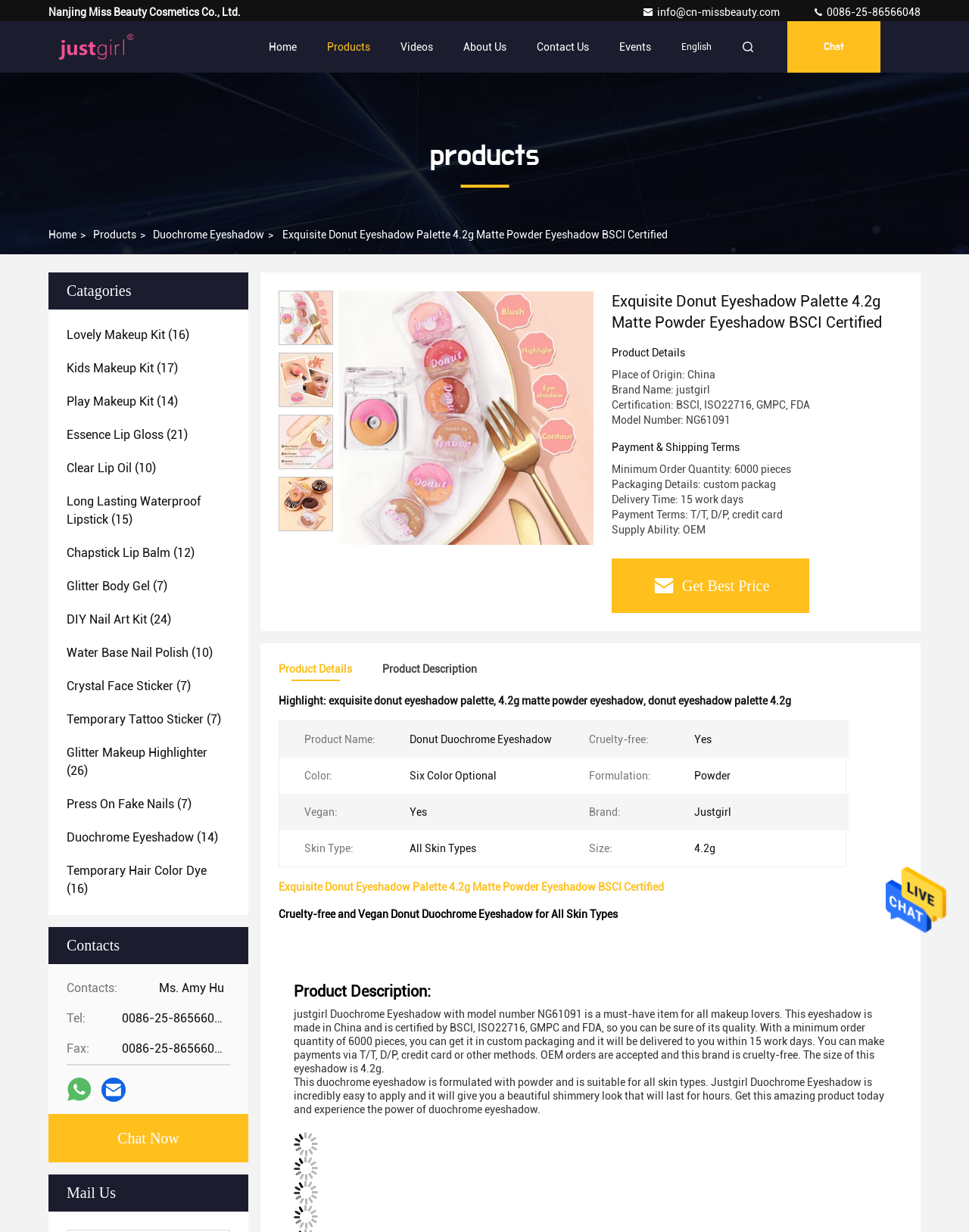Locate the bounding box coordinates of the clickable region necessary to complete the following instruction: "View Home page". Provide the coordinates in the format of four float numbers between 0 and 1, i.e., [left, top, right, bottom].

[0.277, 0.017, 0.306, 0.059]